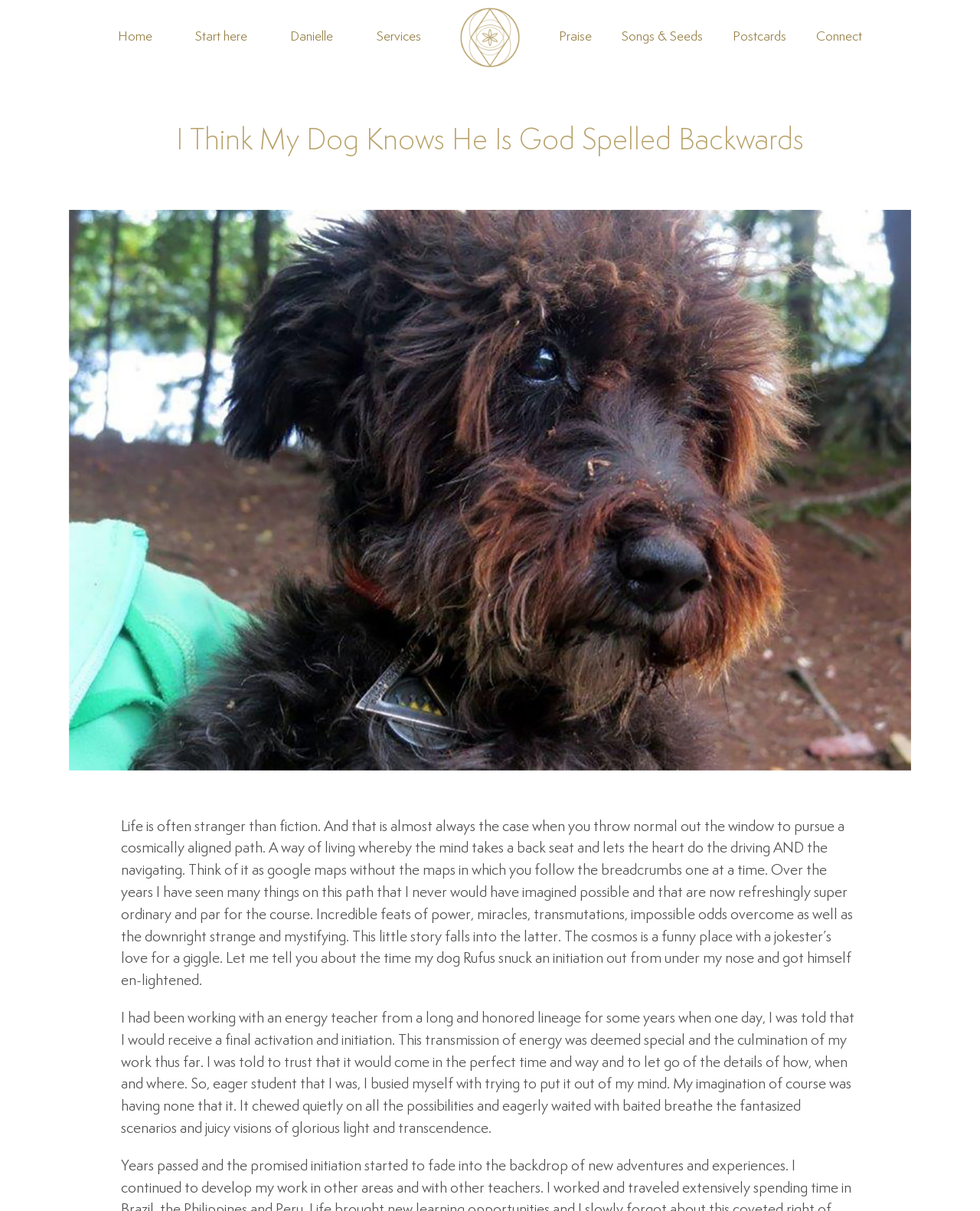Give a short answer using one word or phrase for the question:
What is the name of the dog mentioned in the story?

Rufus